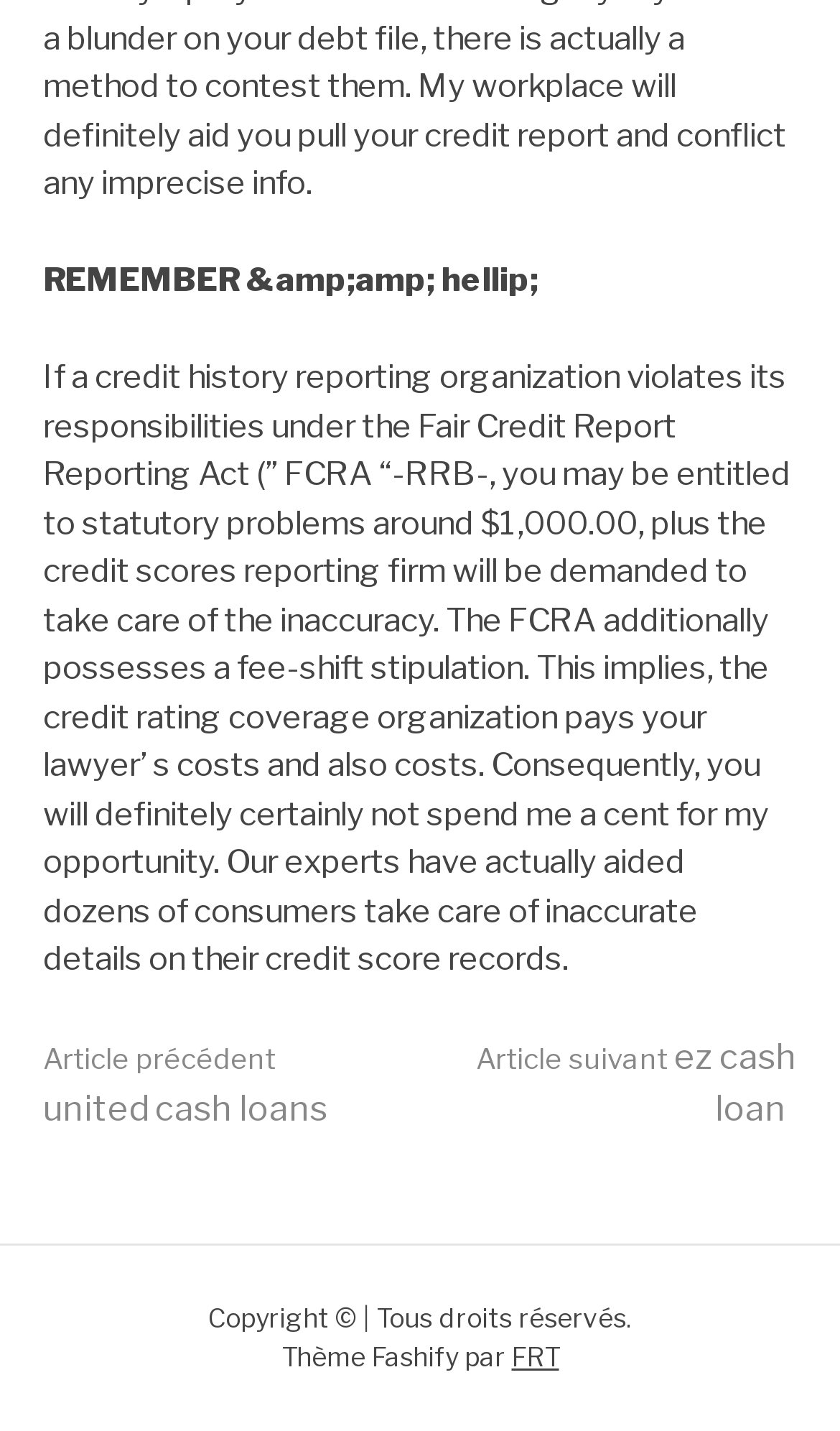Identify and provide the bounding box for the element described by: "FRT".

[0.609, 0.937, 0.665, 0.96]